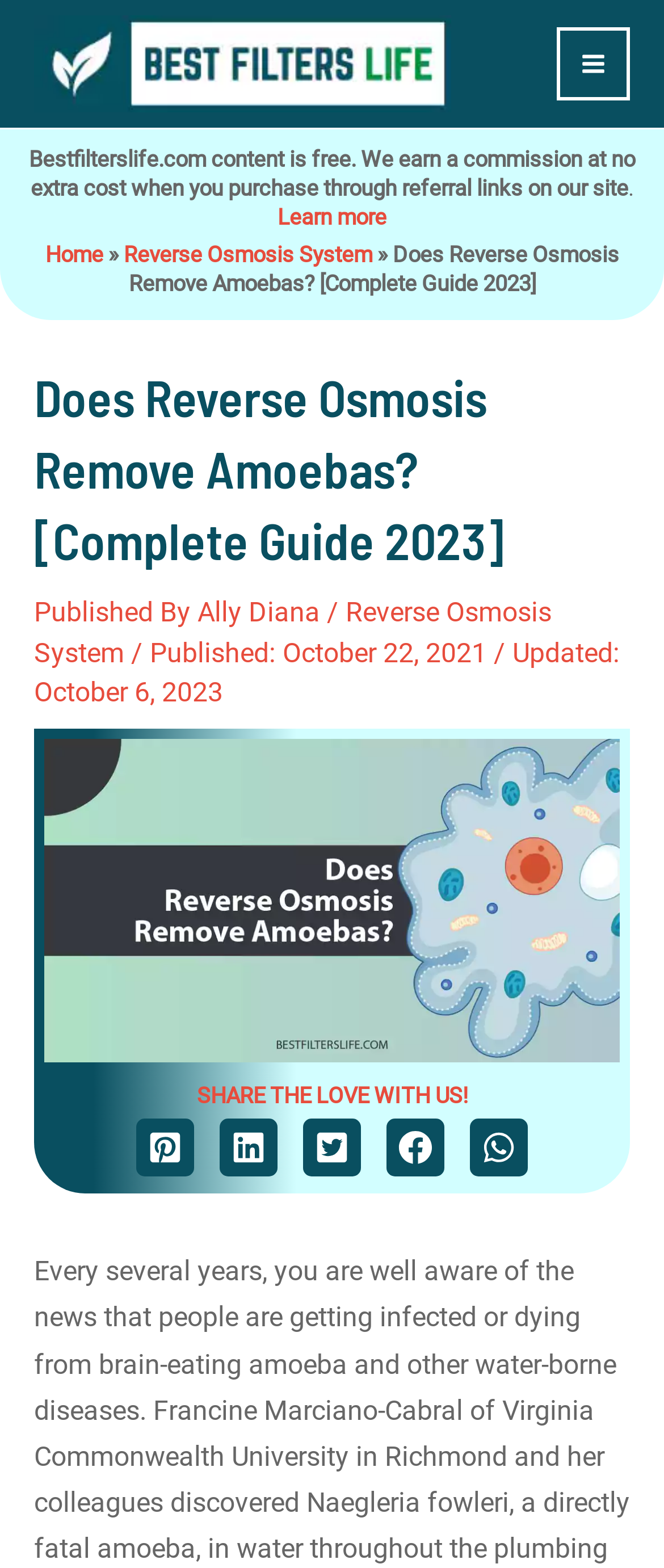Who is the author of the article?
Based on the image content, provide your answer in one word or a short phrase.

Ally Diana